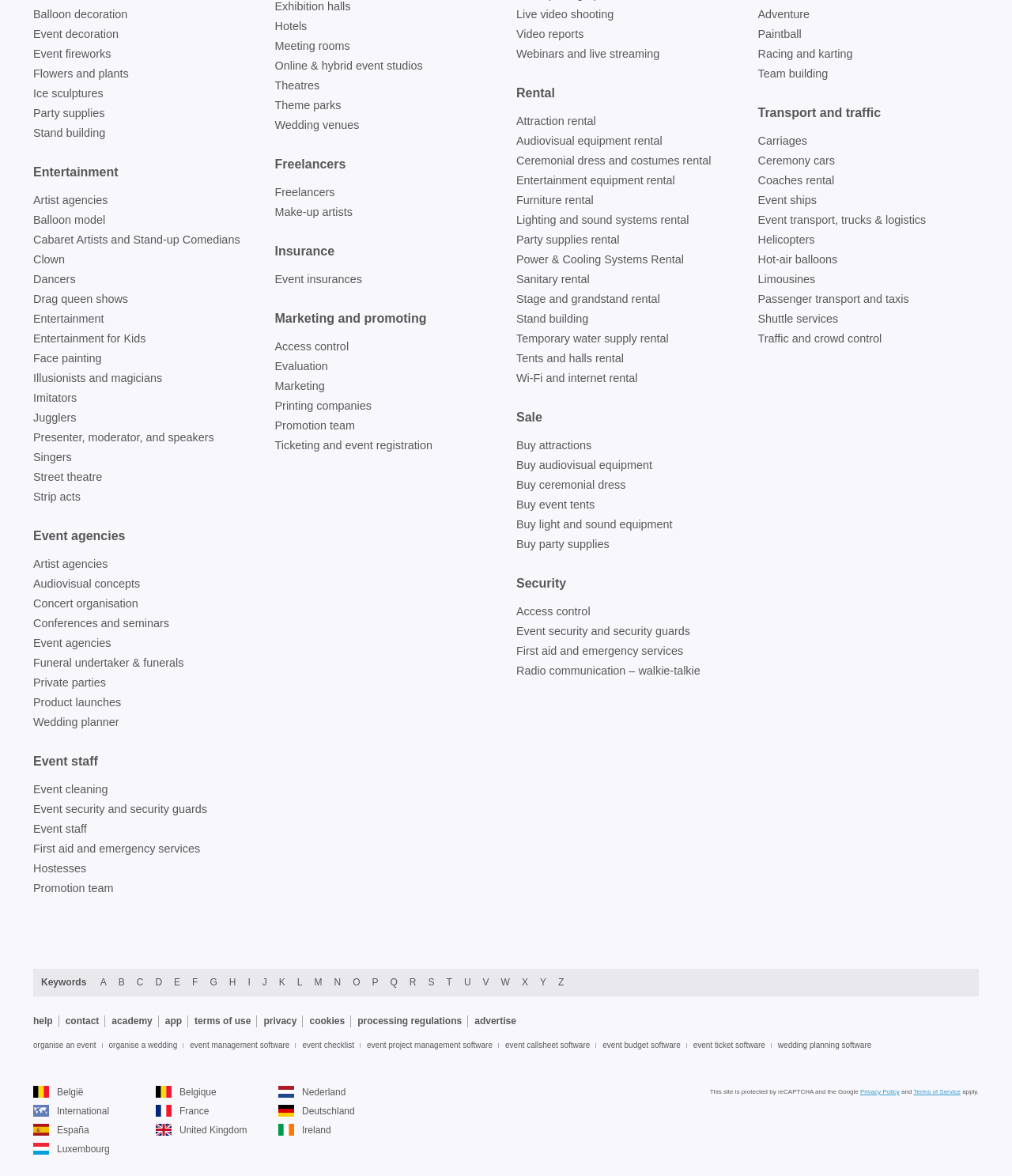Please determine the bounding box coordinates of the element to click in order to execute the following instruction: "Learn about 'Insurance'". The coordinates should be four float numbers between 0 and 1, specified as [left, top, right, bottom].

[0.271, 0.207, 0.49, 0.22]